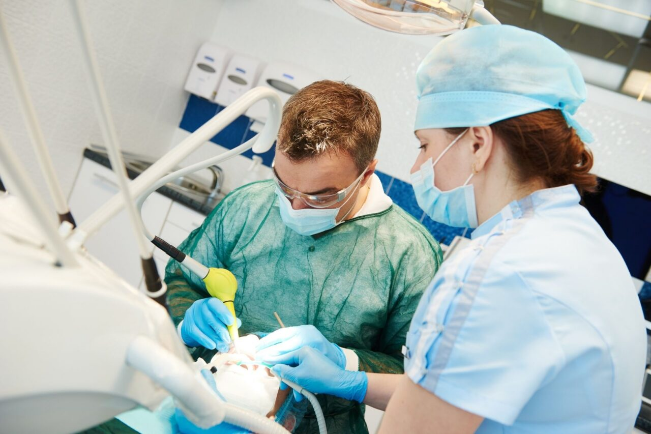Utilize the details in the image to give a detailed response to the question: What is the role of the dental assistant?

The dental assistant is 'positioned beside' the dentist and is 'providing support and maintaining a sterile environment', suggesting that their primary role is to assist the dentist during the procedure.